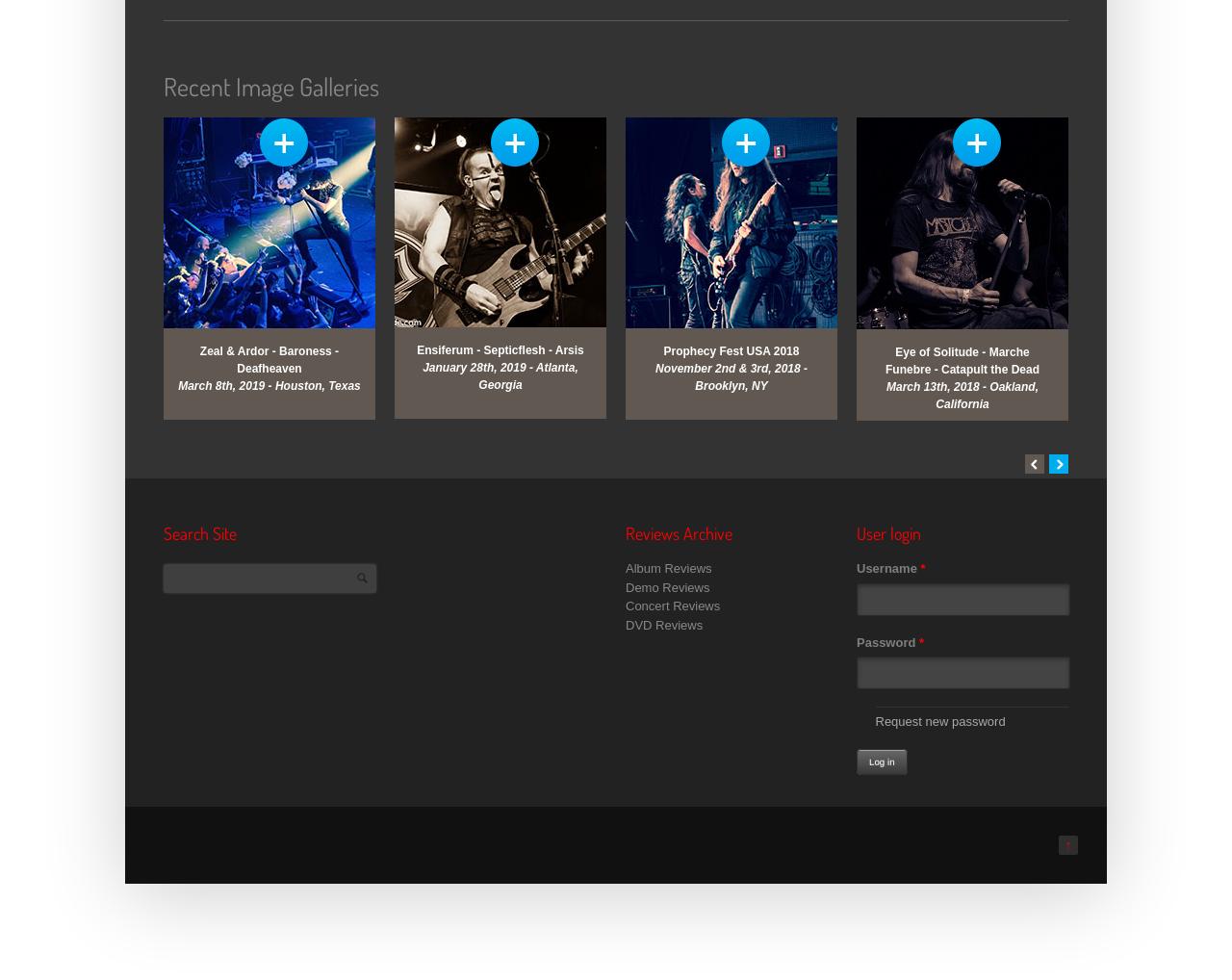Please determine the bounding box coordinates of the element's region to click for the following instruction: "Login as a client".

None